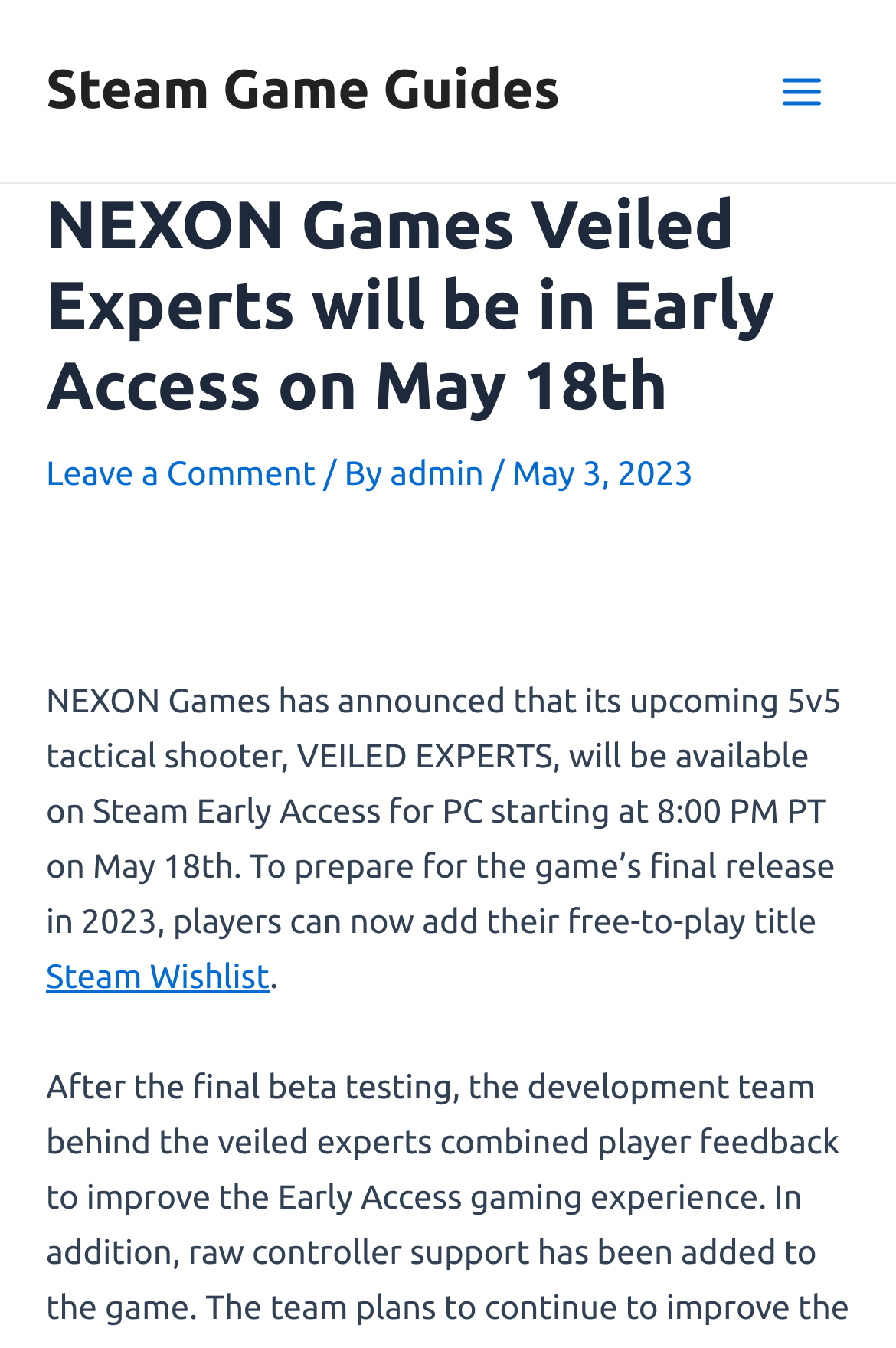What is the genre of the game?
Give a single word or phrase answer based on the content of the image.

tactical shooter